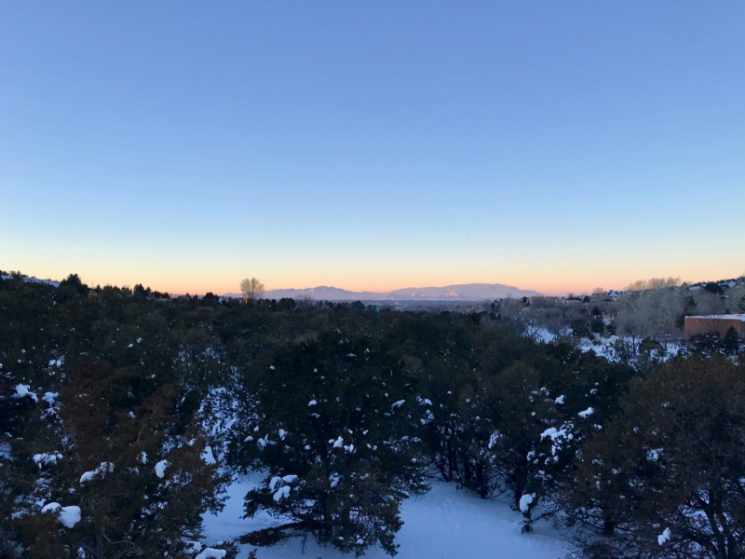Generate an elaborate description of what you see in the image.

The image depicts a breathtaking winter landscape just before sunset. In the foreground, lush greenery is partially covered with snow, showcasing the contrast between the deep green foliage and the white snow. The background reveals distant mountains, dotted with a hint of snow as the day transitions into evening. The sky above is painted in soft shades of blue and orange, indicating the fading light of the day. This picturesque scene captures a serene moment in nature, evoking a sense of calm and tranquility. The composition emphasizes the beauty of winter and the peacefulness of the outdoors.